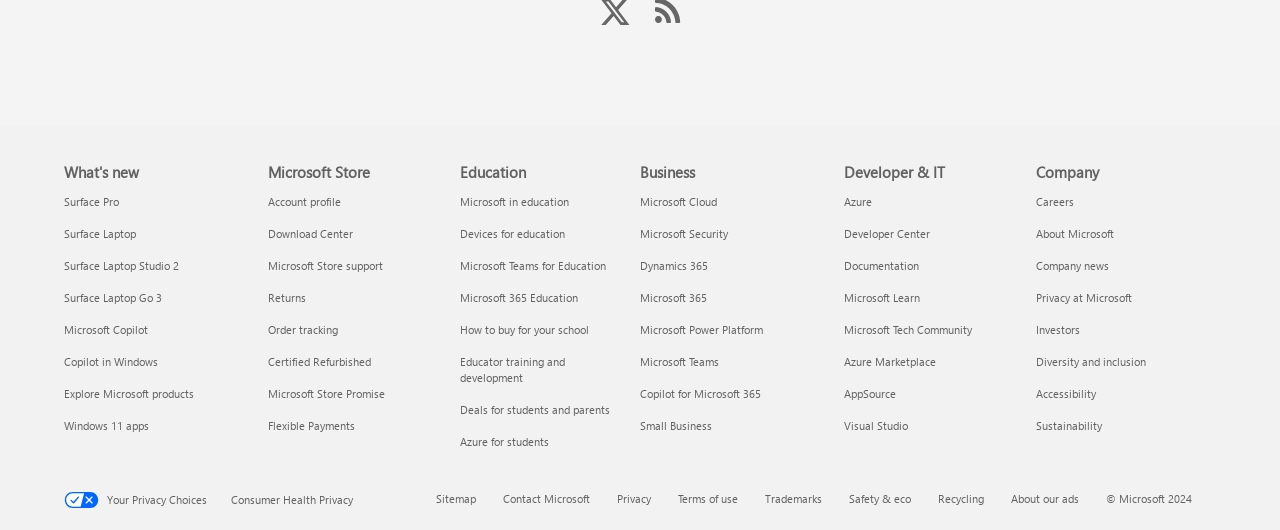Please identify the bounding box coordinates of the element on the webpage that should be clicked to follow this instruction: "View Surface Pro What's new". The bounding box coordinates should be given as four float numbers between 0 and 1, formatted as [left, top, right, bottom].

[0.05, 0.366, 0.093, 0.395]